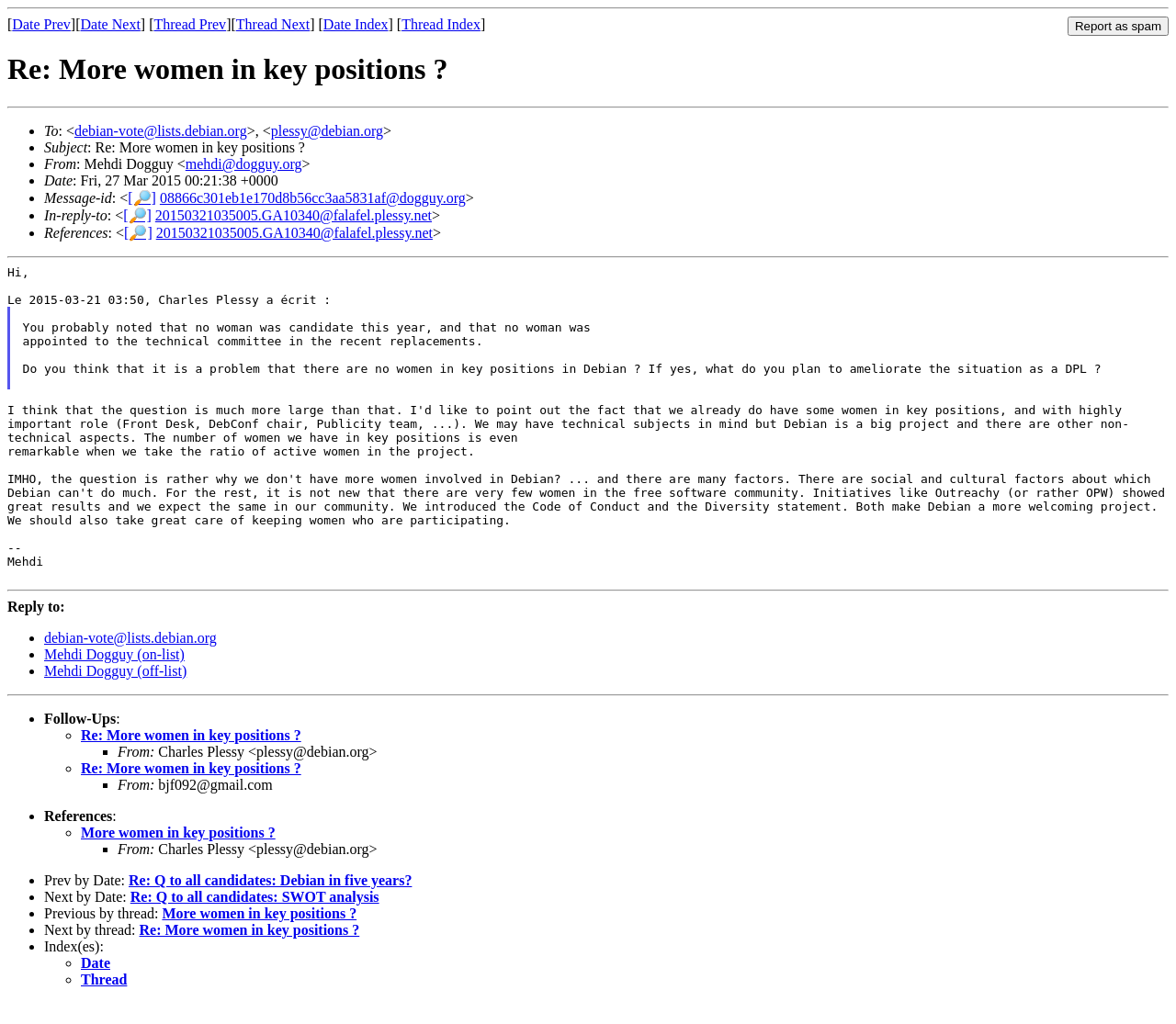Analyze the image and provide a detailed answer to the question: What is the purpose of the Code of Conduct and Diversity statement?

I found the answer by reading the text in the email body, which mentions that 'We introduced the Code of Conduct and the Diversity statement. Both make Debian a welcoming community.' This suggests that the purpose of these initiatives is to create a welcoming environment in the Debian community.